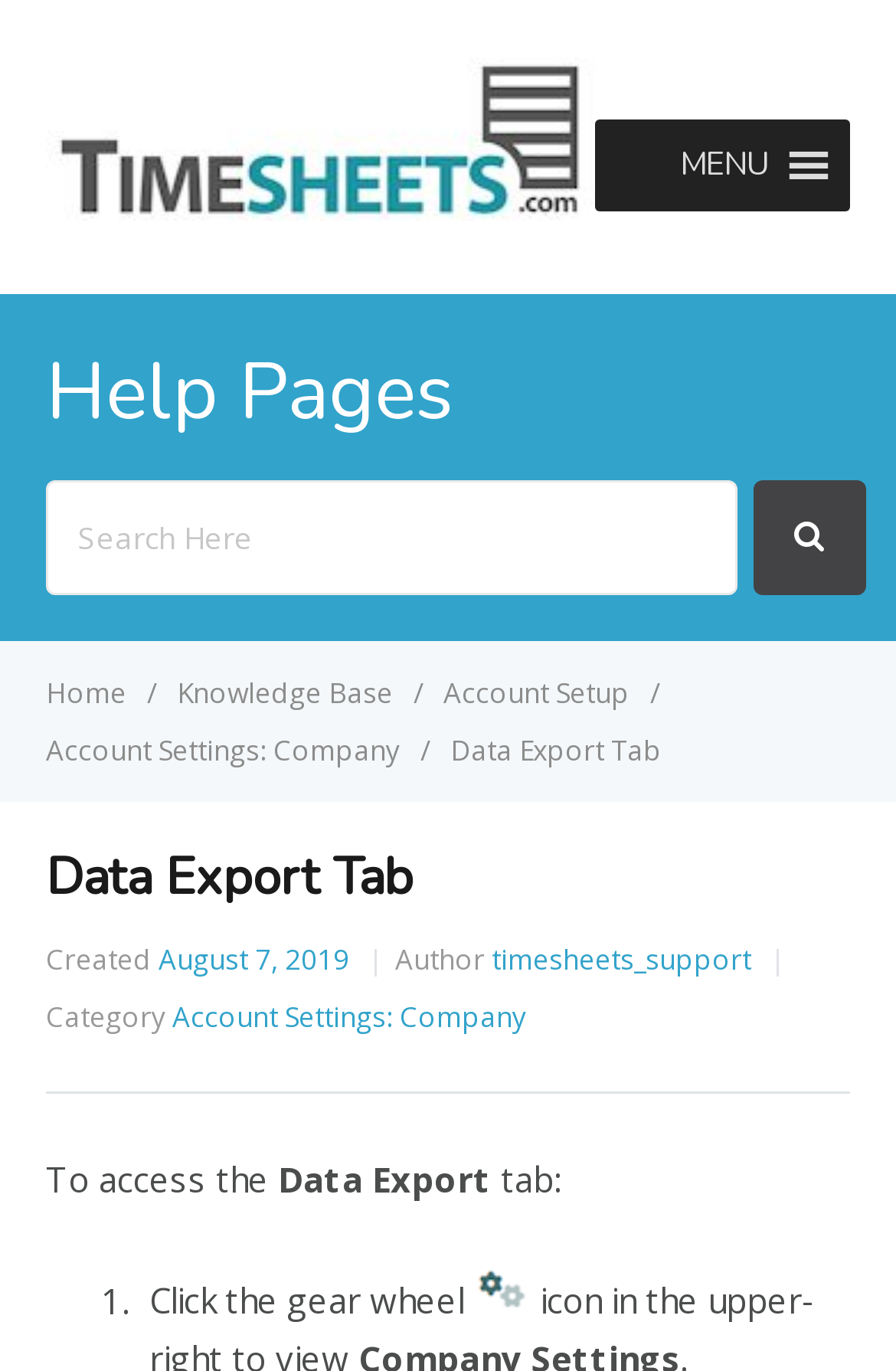Who is the author of the current page?
Please provide a detailed and comprehensive answer to the question.

I found the author by looking at the 'Author' label and its corresponding link, which is 'timesheets_support'. This information is located in the 'Data Export Tab' section.